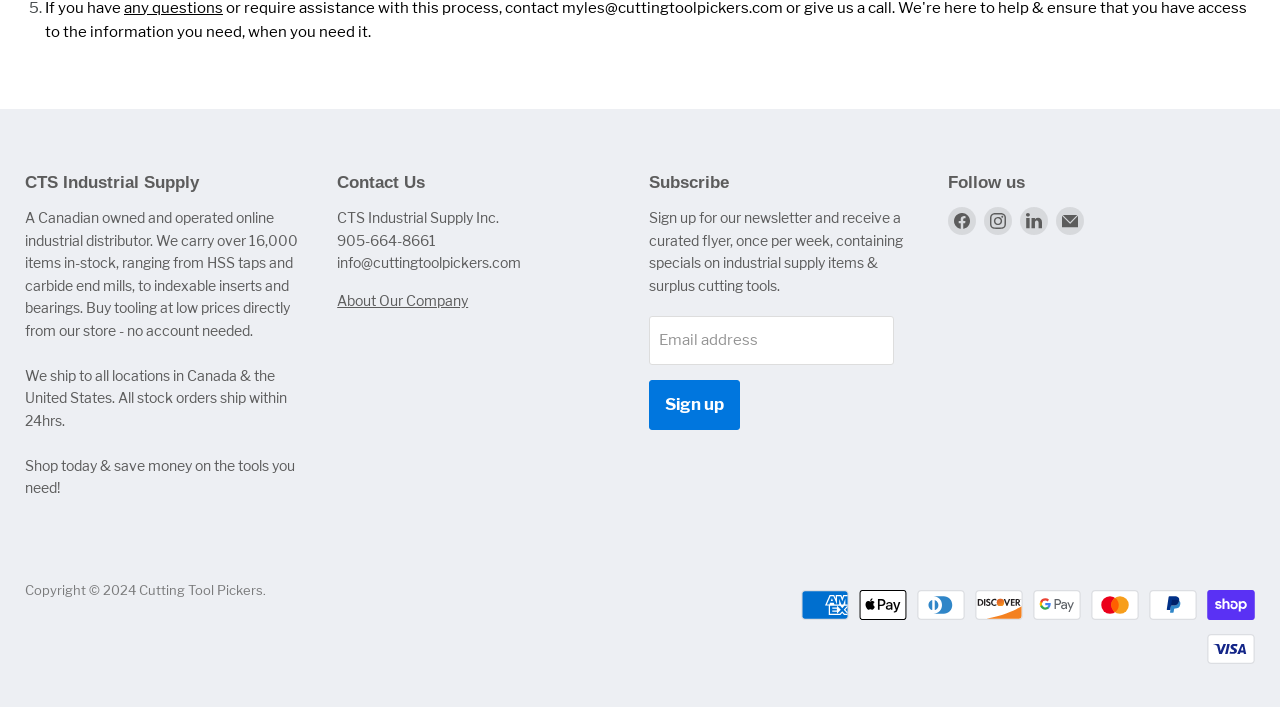Locate the bounding box coordinates of the UI element described by: "About Our Company". Provide the coordinates as four float numbers between 0 and 1, formatted as [left, top, right, bottom].

[0.263, 0.402, 0.366, 0.426]